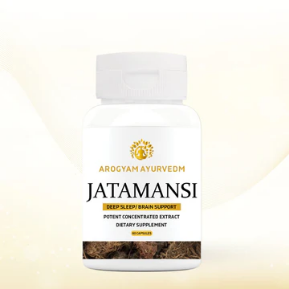Give a detailed account of the visual content in the image.

The image features a bottle of "Jatamansi," a dietary supplement by Arogya Ayurvedm. This product is marketed for deep sleep and brain support, highlighting its benefits in promoting restful sleep and cognitive function. The packaging is sleek, with a white plastic bottle adorned with a label that emphasizes the key attributes of the supplement, including "Potent Concentrated Extract" and "Deep Sleep / Brain Support." The background of the image features a soft, subtle gradient, enhancing the focus on the product itself. Jatamansi is known in Ayurveda for its calming properties, making it a popular choice for those seeking natural remedies for stress and sleep-related issues.